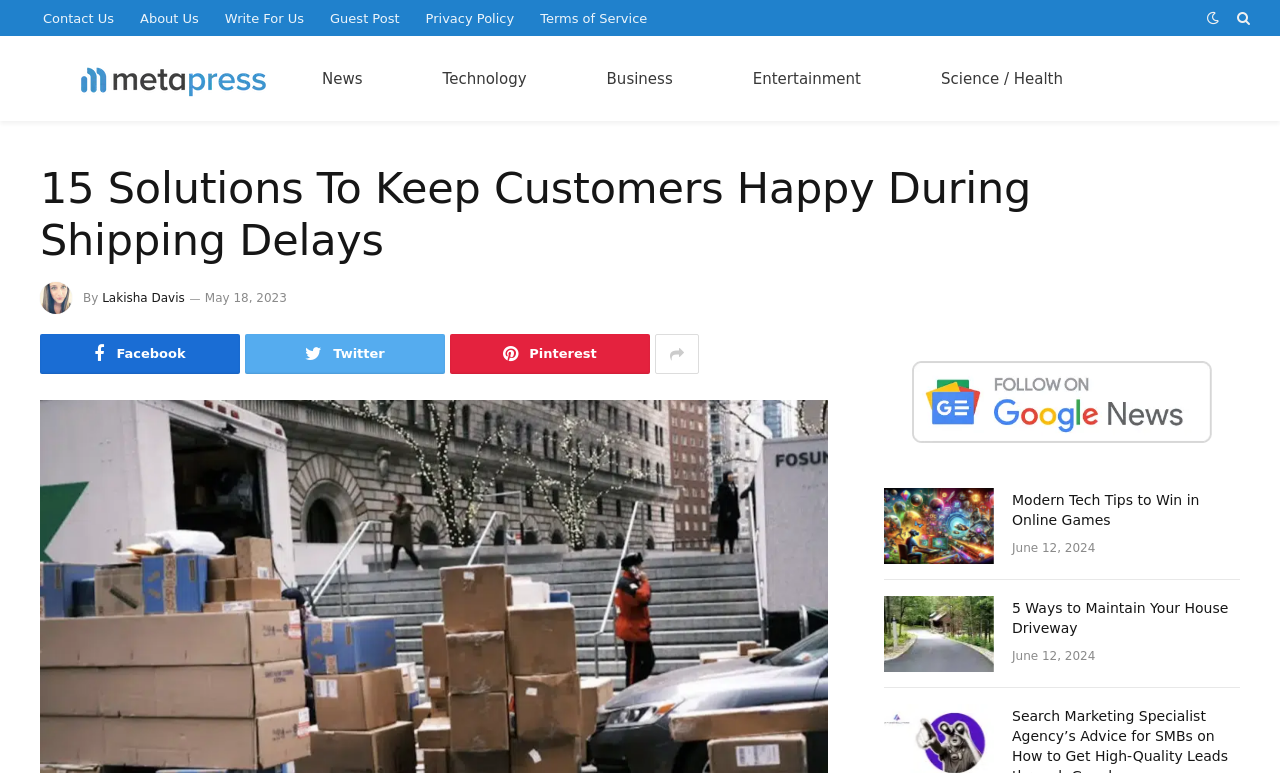Please locate the clickable area by providing the bounding box coordinates to follow this instruction: "Follow Metapress on Google News".

[0.712, 0.509, 0.947, 0.53]